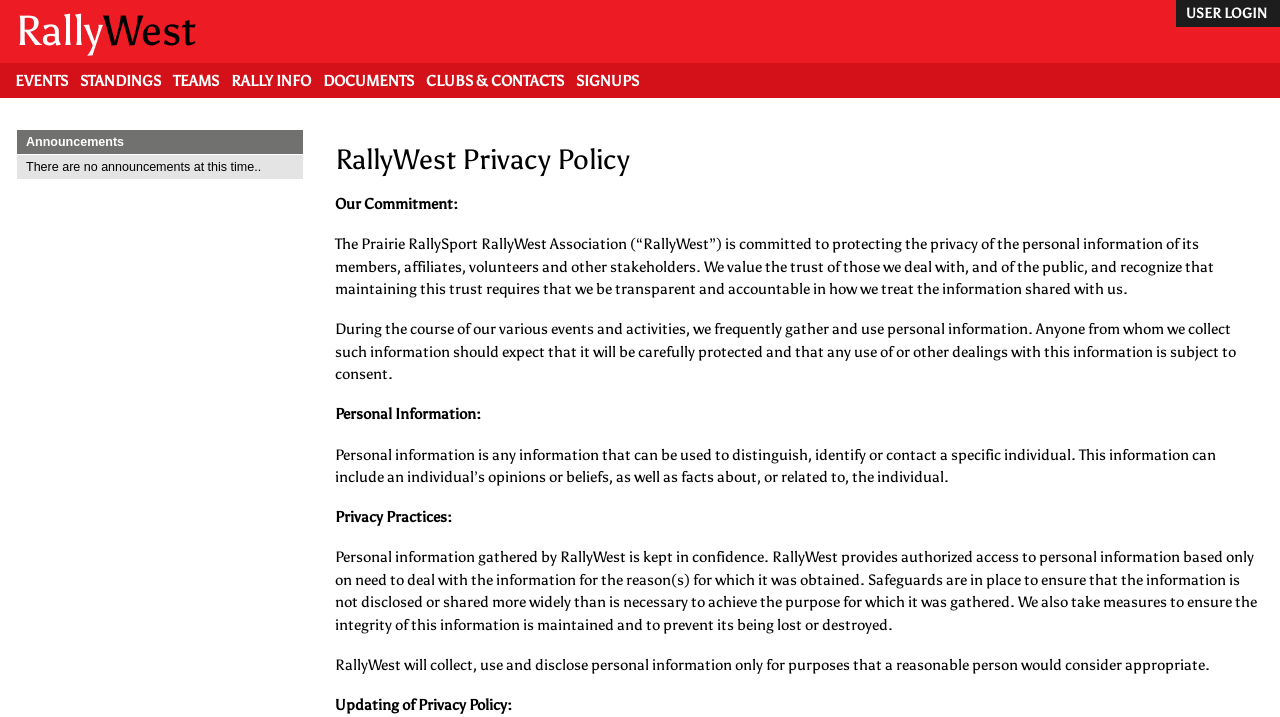Can you find the bounding box coordinates for the UI element given this description: "Buy Clenbuterol in UK"? Provide the coordinates as four float numbers between 0 and 1: [left, top, right, bottom].

None